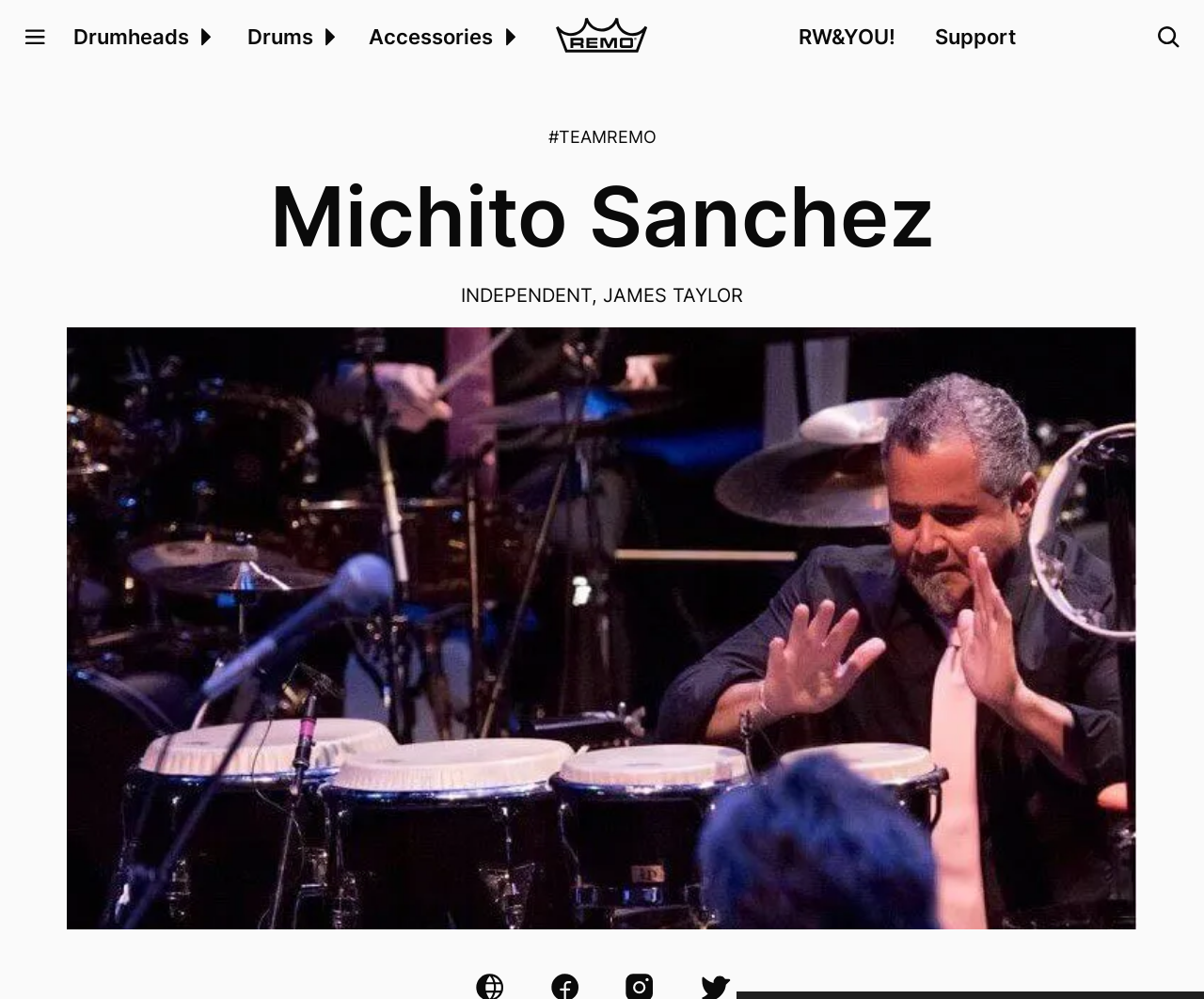Answer the following in one word or a short phrase: 
What is the link at the top right?

Support